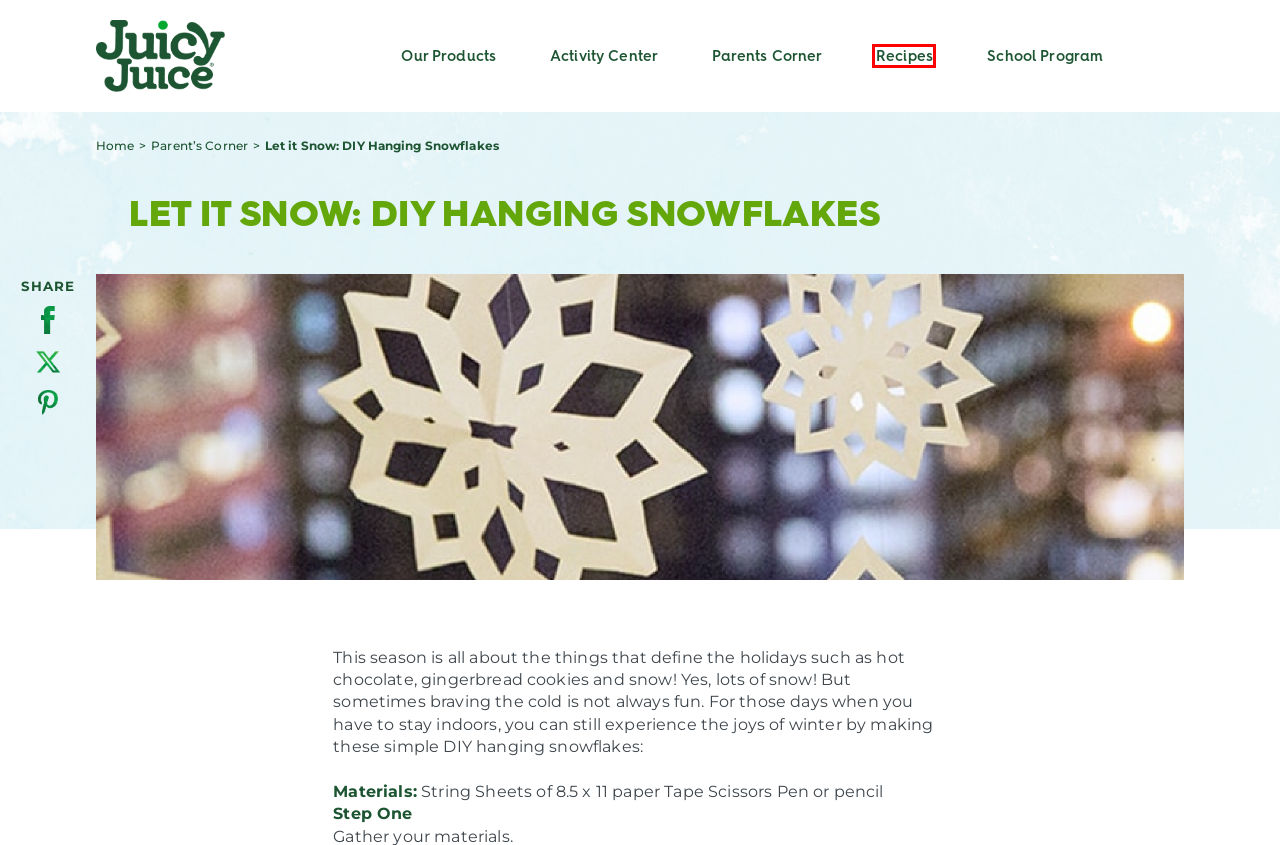Observe the provided screenshot of a webpage that has a red rectangle bounding box. Determine the webpage description that best matches the new webpage after clicking the element inside the red bounding box. Here are the candidates:
A. Juicy Juice | Privacy Policy
B. Juicy Juice | Recipes
C. Juicy Juice | Terms
D. Juicy Juice | Articles
E. Juicy Juice | Frequently Asked Questions About Juicy Juice
F. Juicy Juice | School Program
G. Juicy Juice | Where to Buy Juicy Juice
H. Juicy Juice | About Us

B